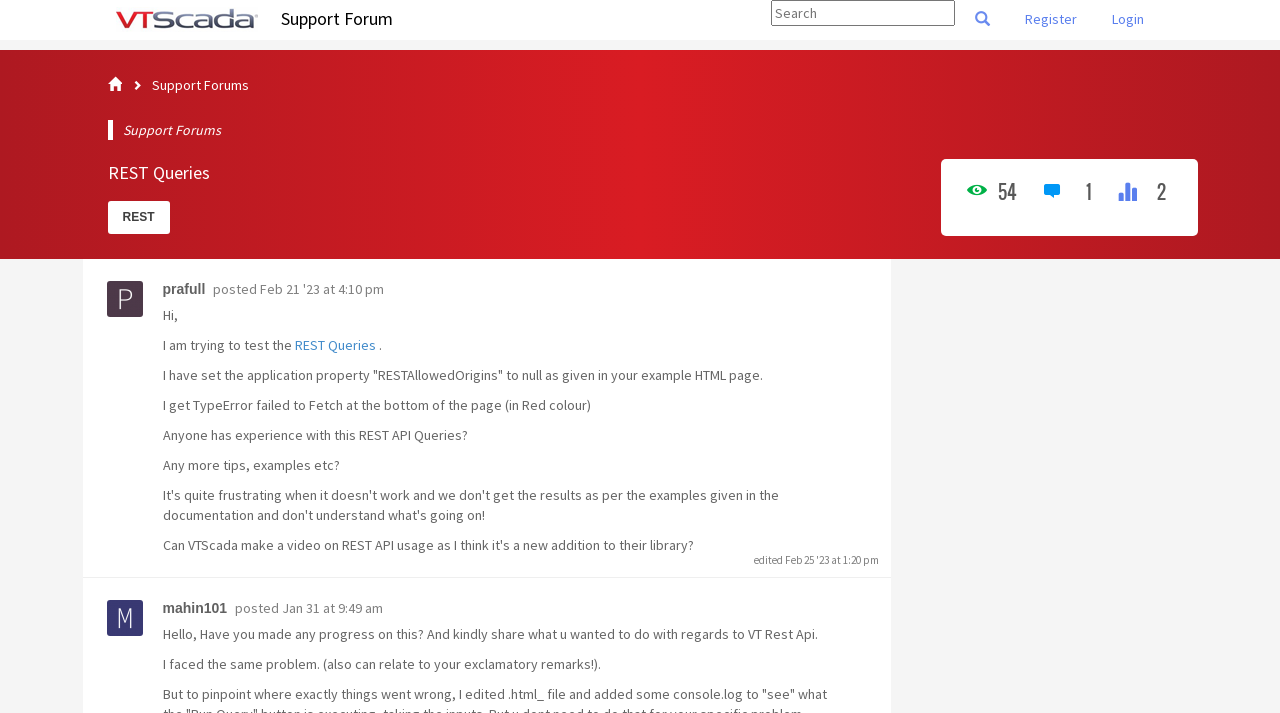Please provide a detailed answer to the question below based on the screenshot: 
What is the number displayed at the top right corner of the webpage?

The number displayed at the top right corner of the webpage is located at [0.78, 0.251, 0.795, 0.287] and is '54'. This number is likely the number of posts or threads in the support forum.